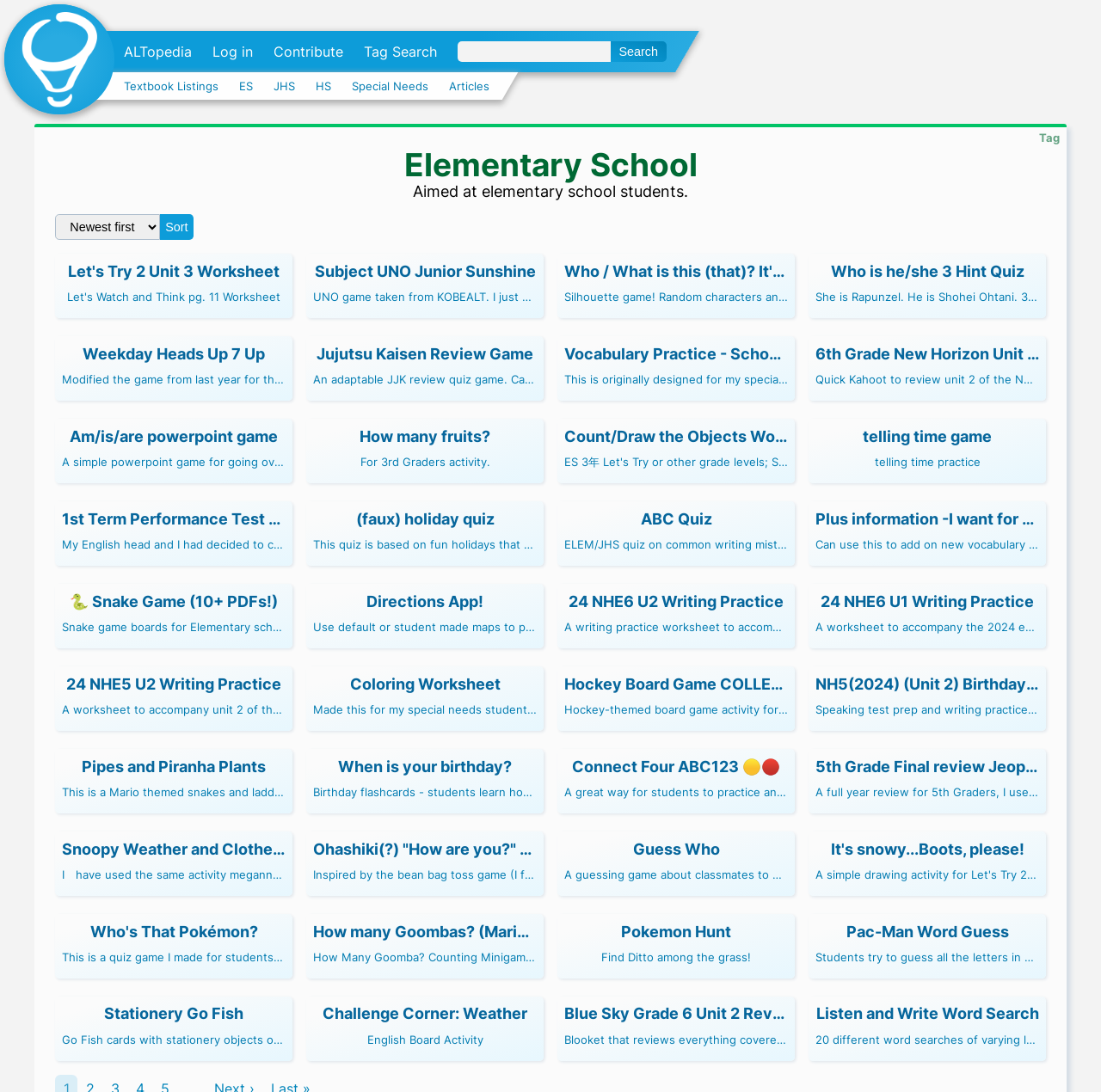Please predict the bounding box coordinates (top-left x, top-left y, bottom-right x, bottom-right y) for the UI element in the screenshot that fits the description: parent_node: Newest first name="commit" value="Sort"

[0.145, 0.196, 0.176, 0.22]